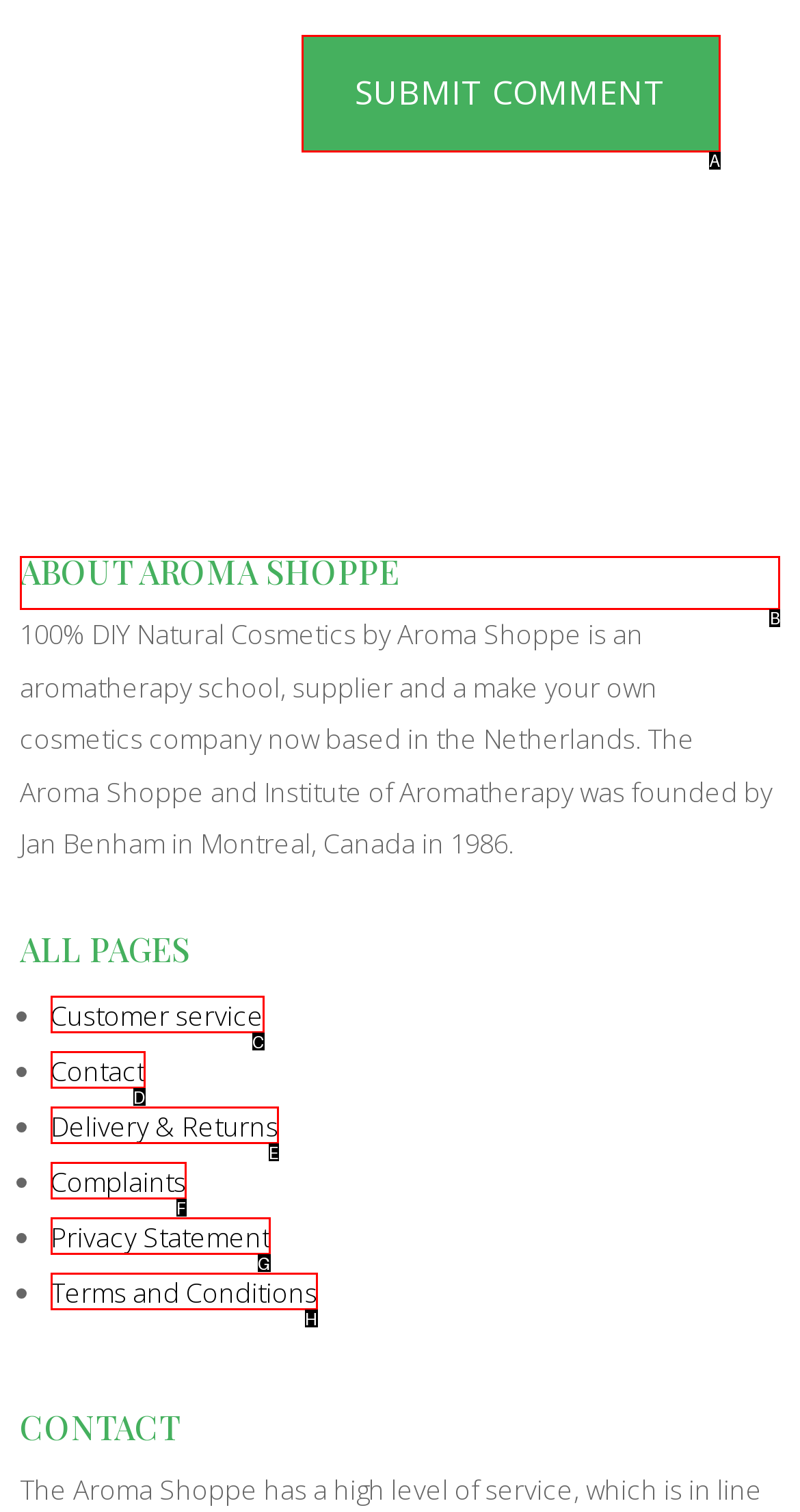What option should you select to complete this task: Learn about Aroma Shoppe? Indicate your answer by providing the letter only.

B